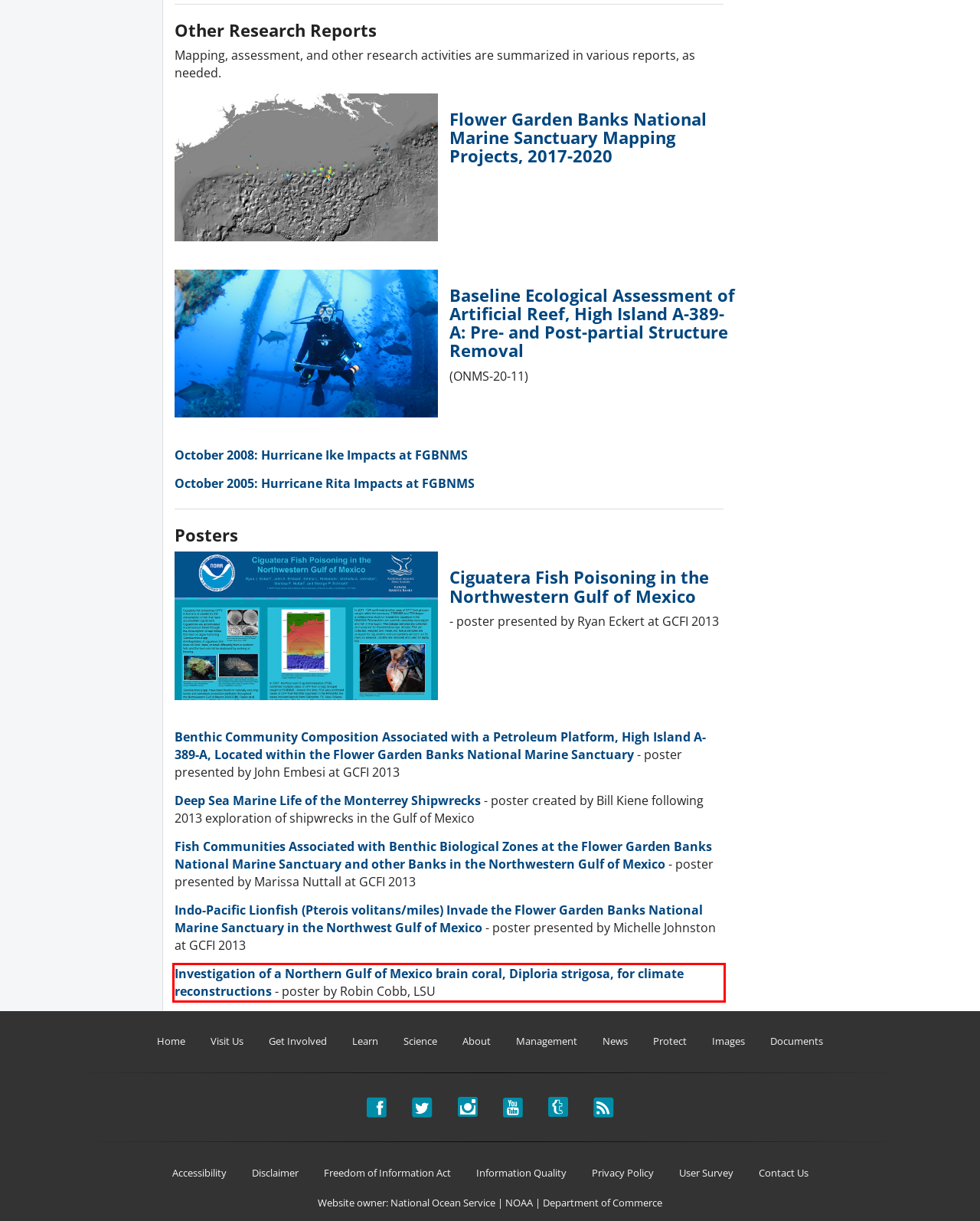Using the provided screenshot, read and generate the text content within the red-bordered area.

Investigation of a Northern Gulf of Mexico brain coral, Diploria strigosa, for climate reconstructions - poster by Robin Cobb, LSU